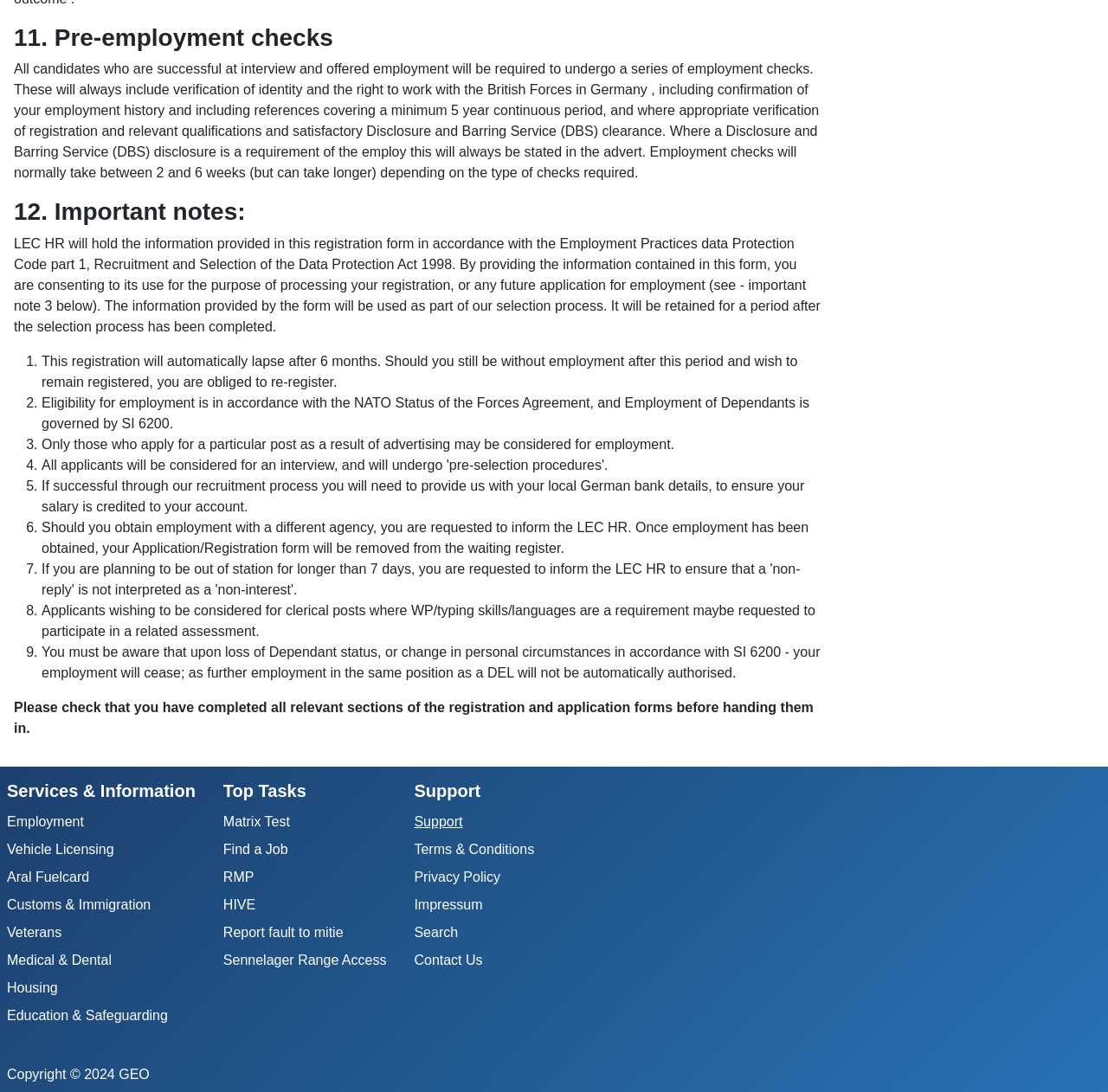What happens to employment upon loss of Dependant status?
Using the image, provide a concise answer in one word or a short phrase.

Employment will cease